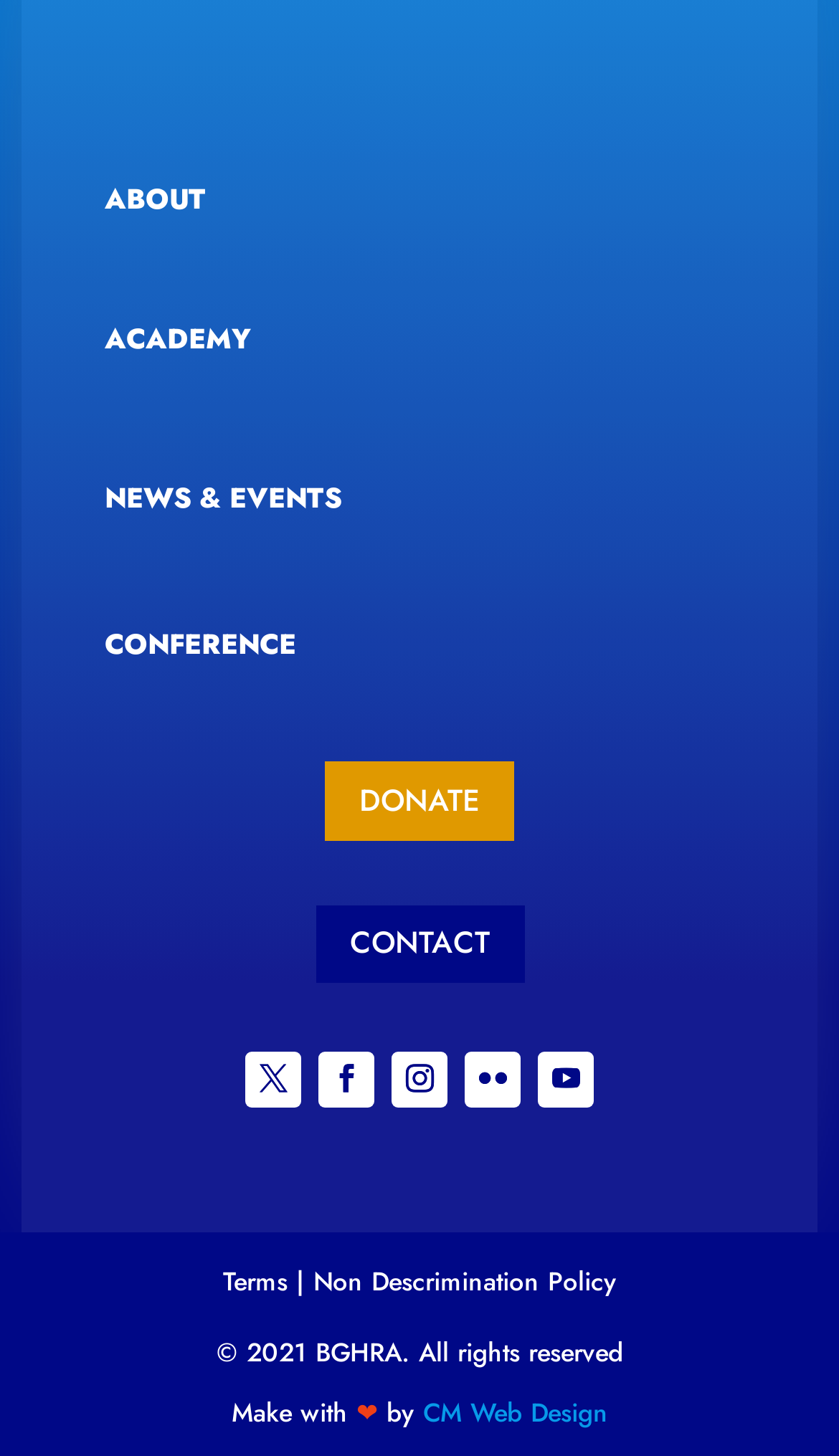Provide the bounding box coordinates for the specified HTML element described in this description: "CM Web Design". The coordinates should be four float numbers ranging from 0 to 1, in the format [left, top, right, bottom].

[0.504, 0.956, 0.724, 0.983]